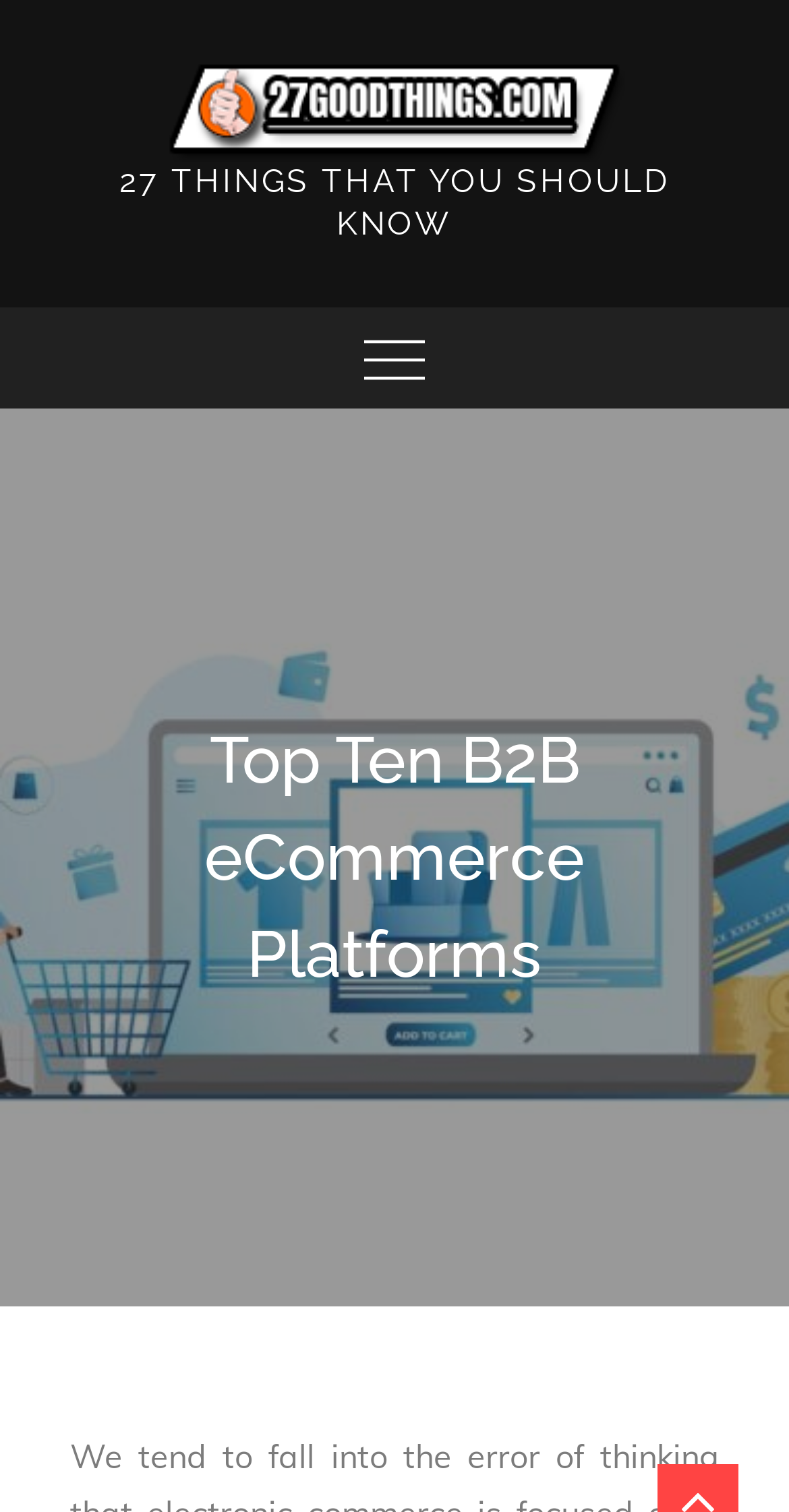Using floating point numbers between 0 and 1, provide the bounding box coordinates in the format (top-left x, top-left y, bottom-right x, bottom-right y). Locate the UI element described here: Menu

[0.0, 0.203, 1.0, 0.27]